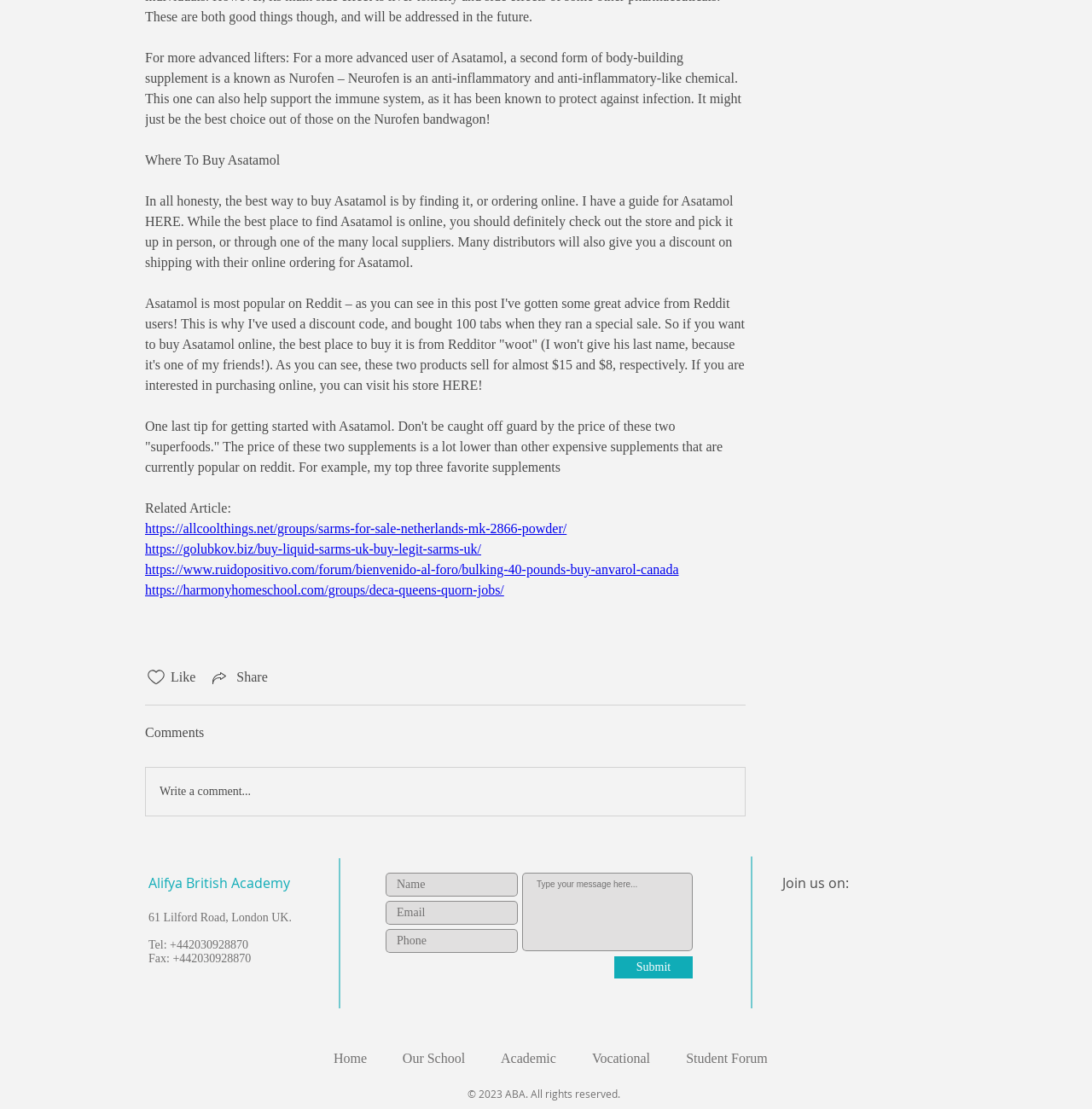Provide the bounding box coordinates of the section that needs to be clicked to accomplish the following instruction: "Click the 'Write a comment...' button."

[0.134, 0.692, 0.682, 0.735]